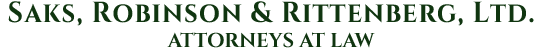What type of cases does the law firm specialize in?
Look at the screenshot and provide an in-depth answer.

The law firm focuses on advocating for workers' rights, offering legal expertise and support to those who may have experienced unfair treatment in the workplace, as stated in the image.